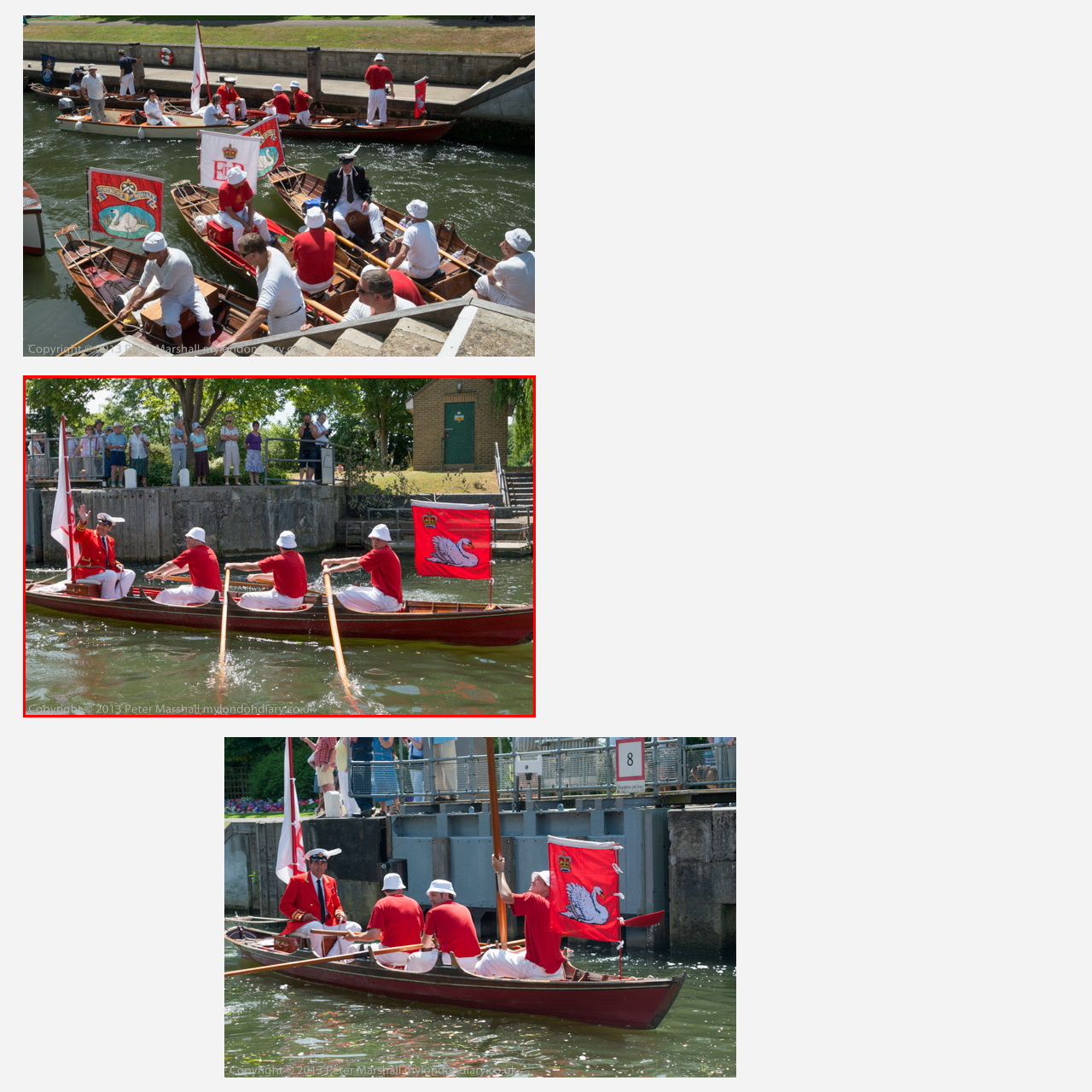What is on the flag held by the front rower?
Analyze the image highlighted by the red bounding box and give a detailed response to the question using the information from the image.

According to the caption, the front rower holds a flag featuring a prominent emblem of a swan and a crown, which symbolizes their connection to local heritage or authority.